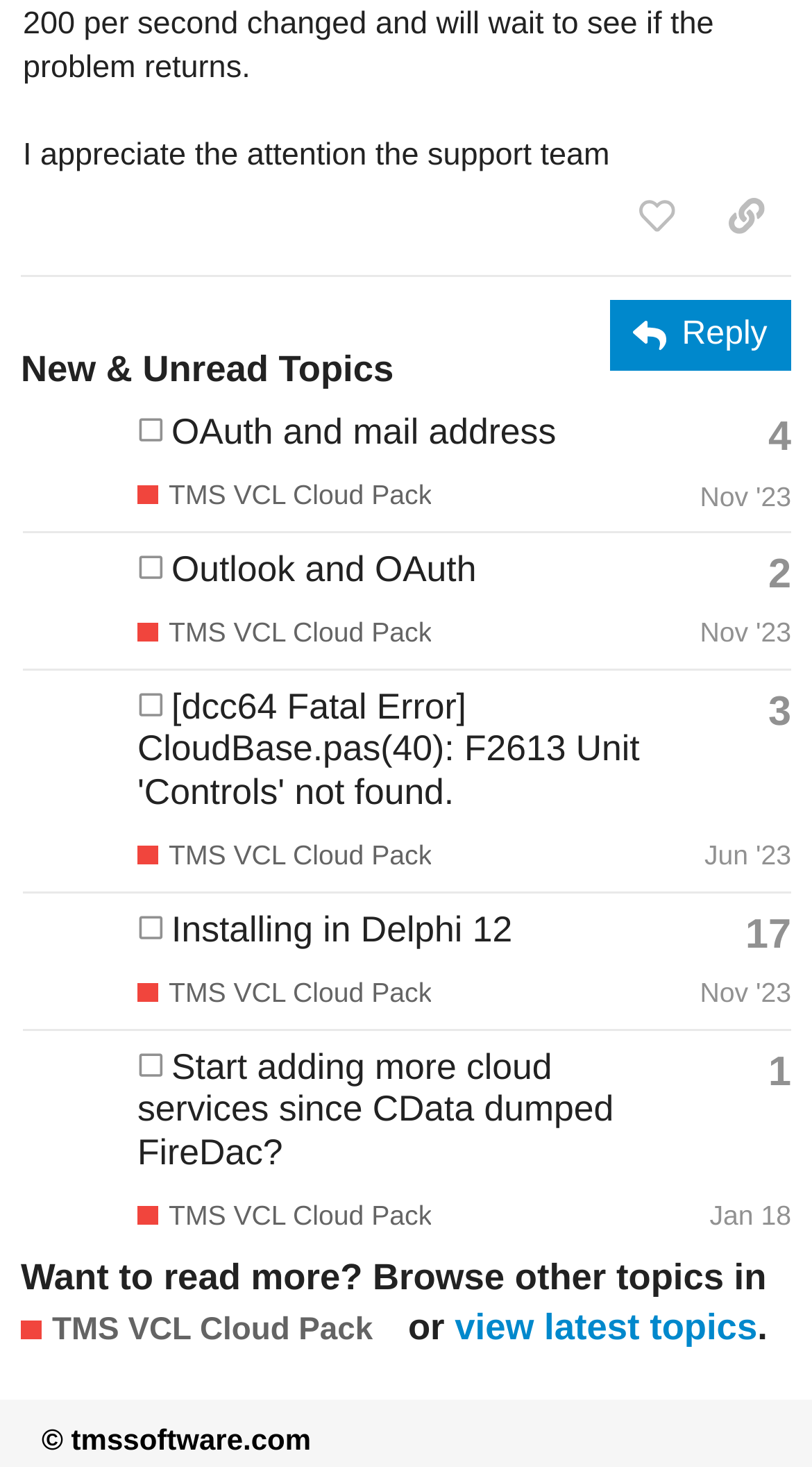Respond with a single word or phrase to the following question: How many topics are listed?

4